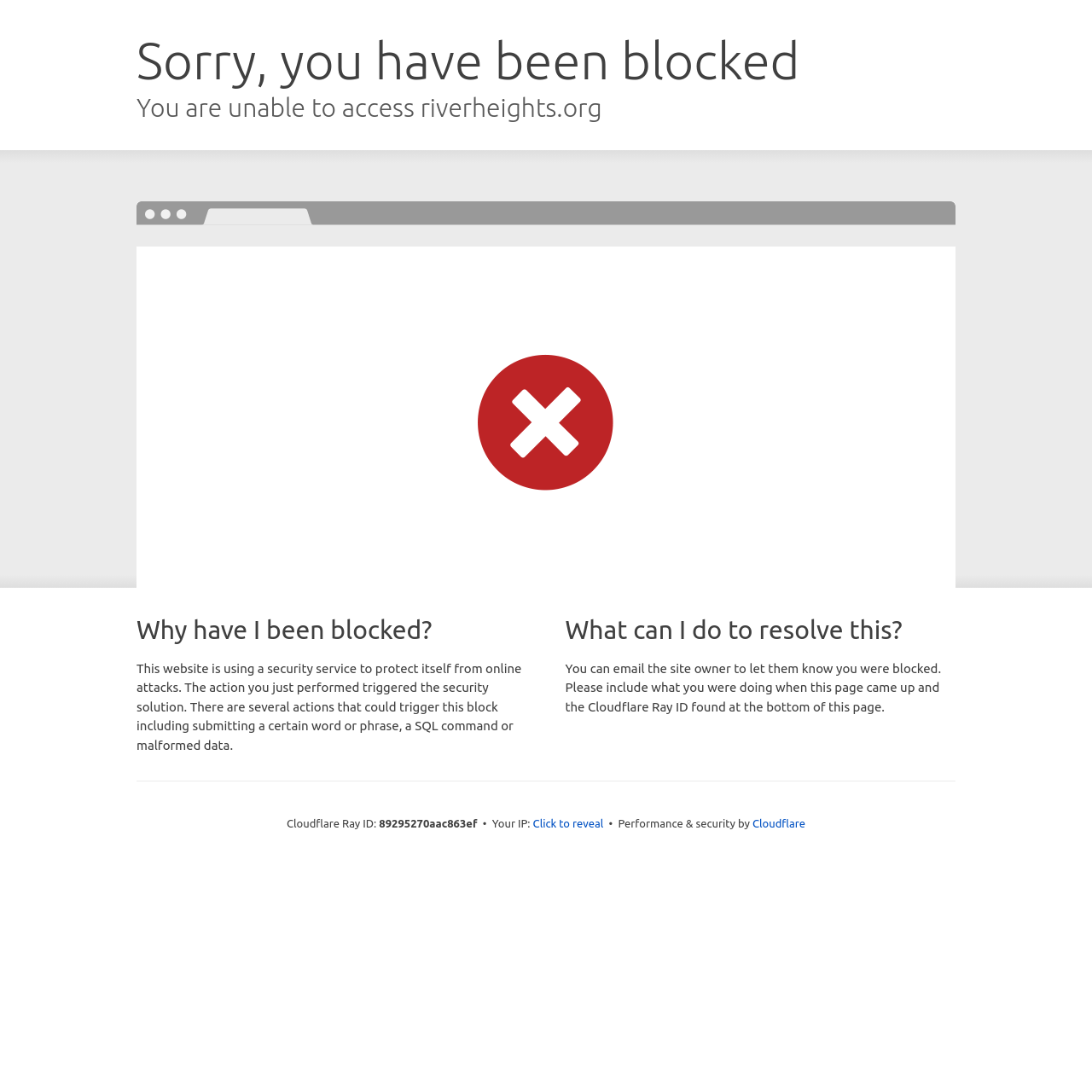What can be done to resolve the block?
Provide a comprehensive and detailed answer to the question.

According to the webpage, one can email the site owner to let them know about being blocked. The user should include what they were doing when this page came up and the Cloudflare Ray ID found at the bottom of this page.